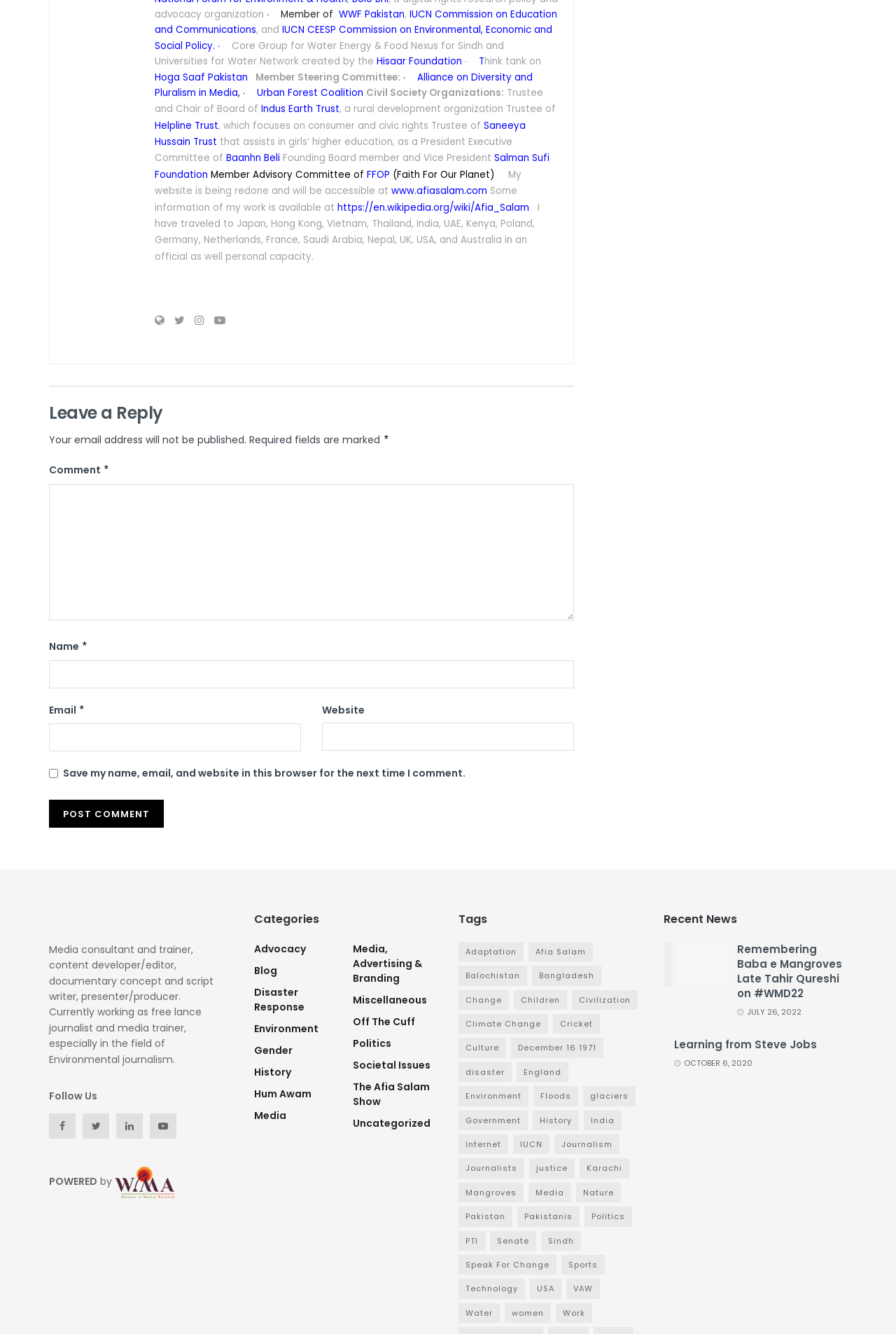Find the bounding box coordinates for the area that should be clicked to accomplish the instruction: "Click the 'Afia salam' link".

[0.055, 0.684, 0.26, 0.695]